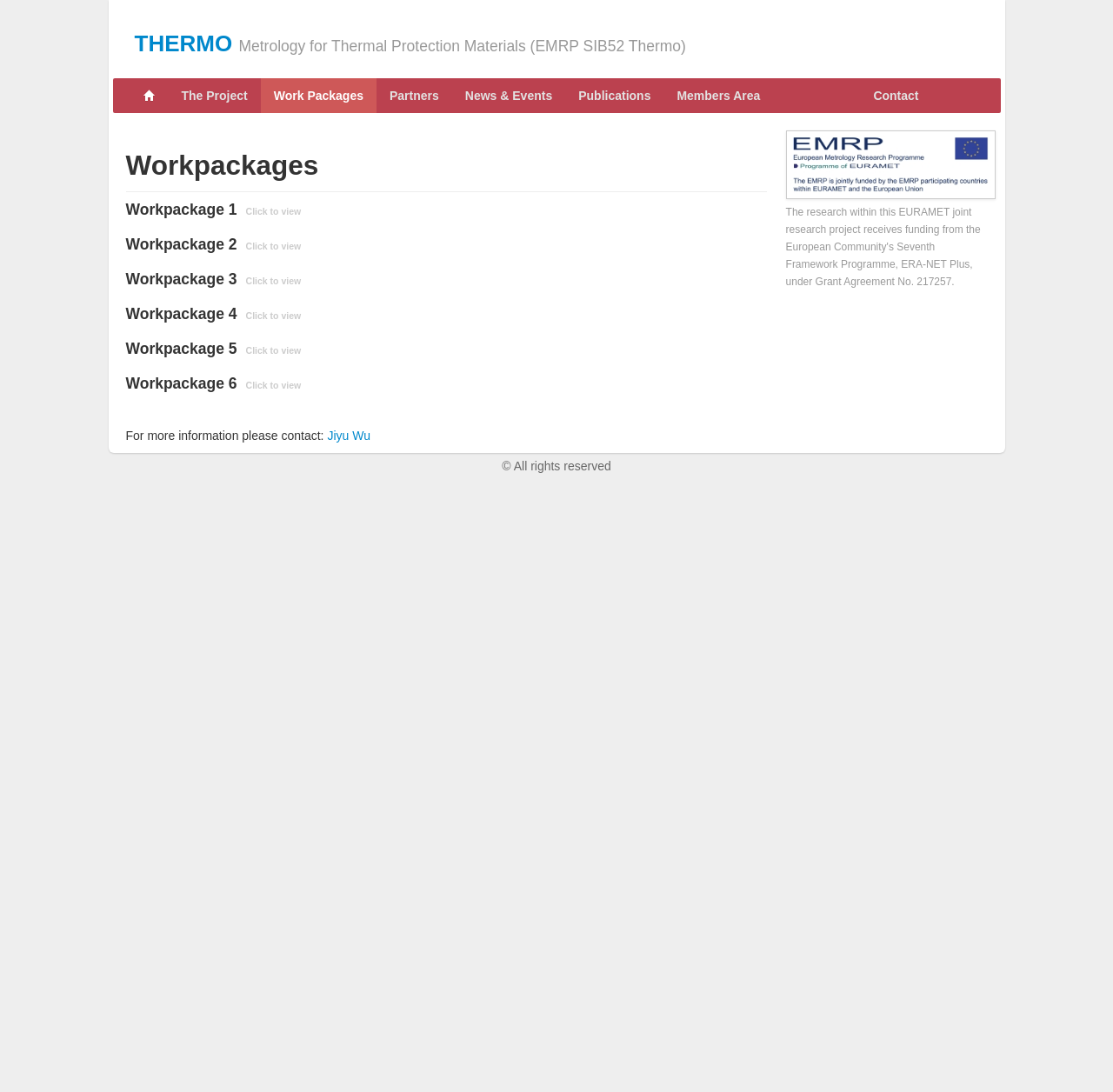Respond to the following question with a brief word or phrase:
What is the position of the image?

Bottom right